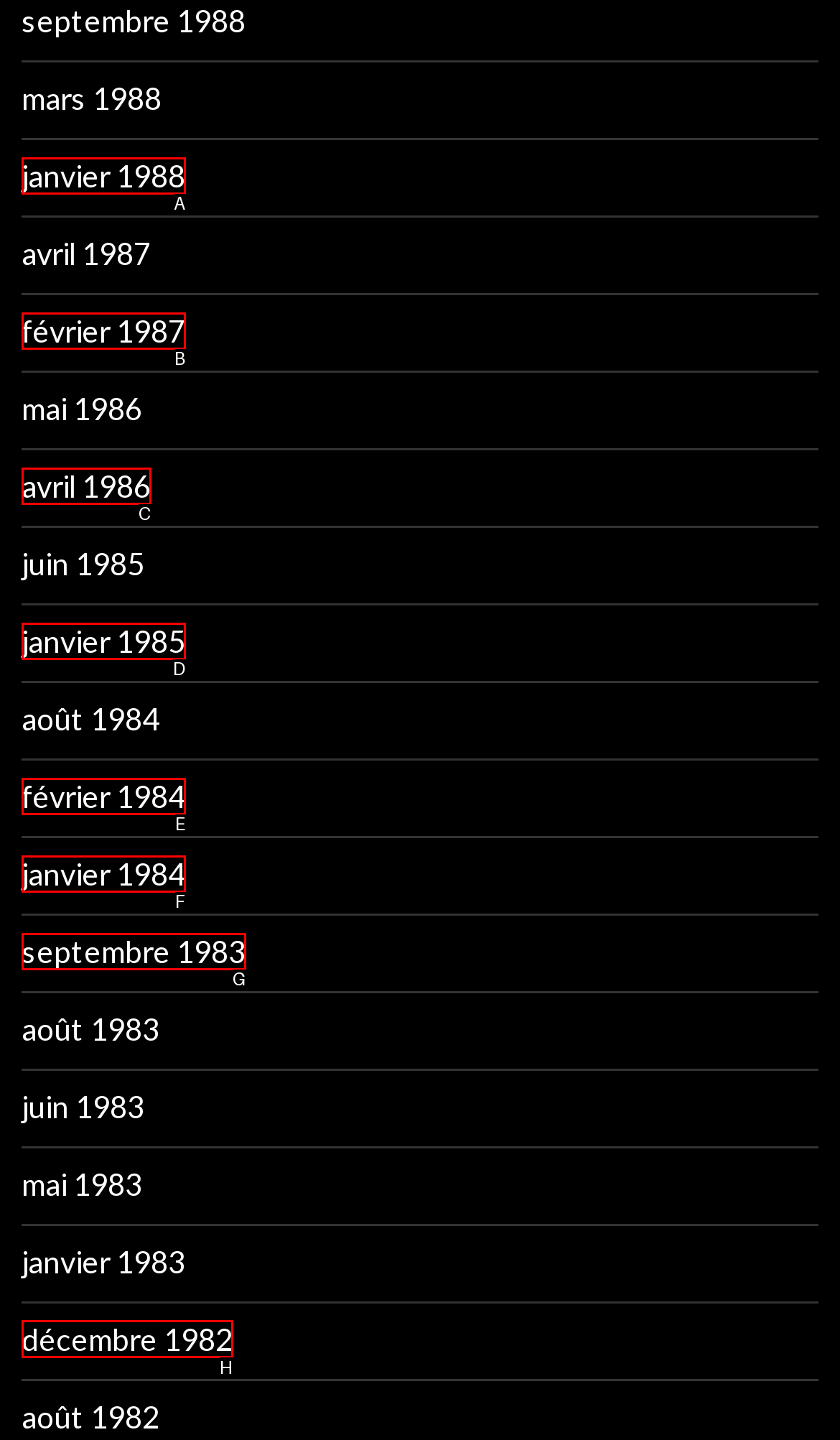Tell me which one HTML element I should click to complete the following task: view december 1982 Answer with the option's letter from the given choices directly.

H